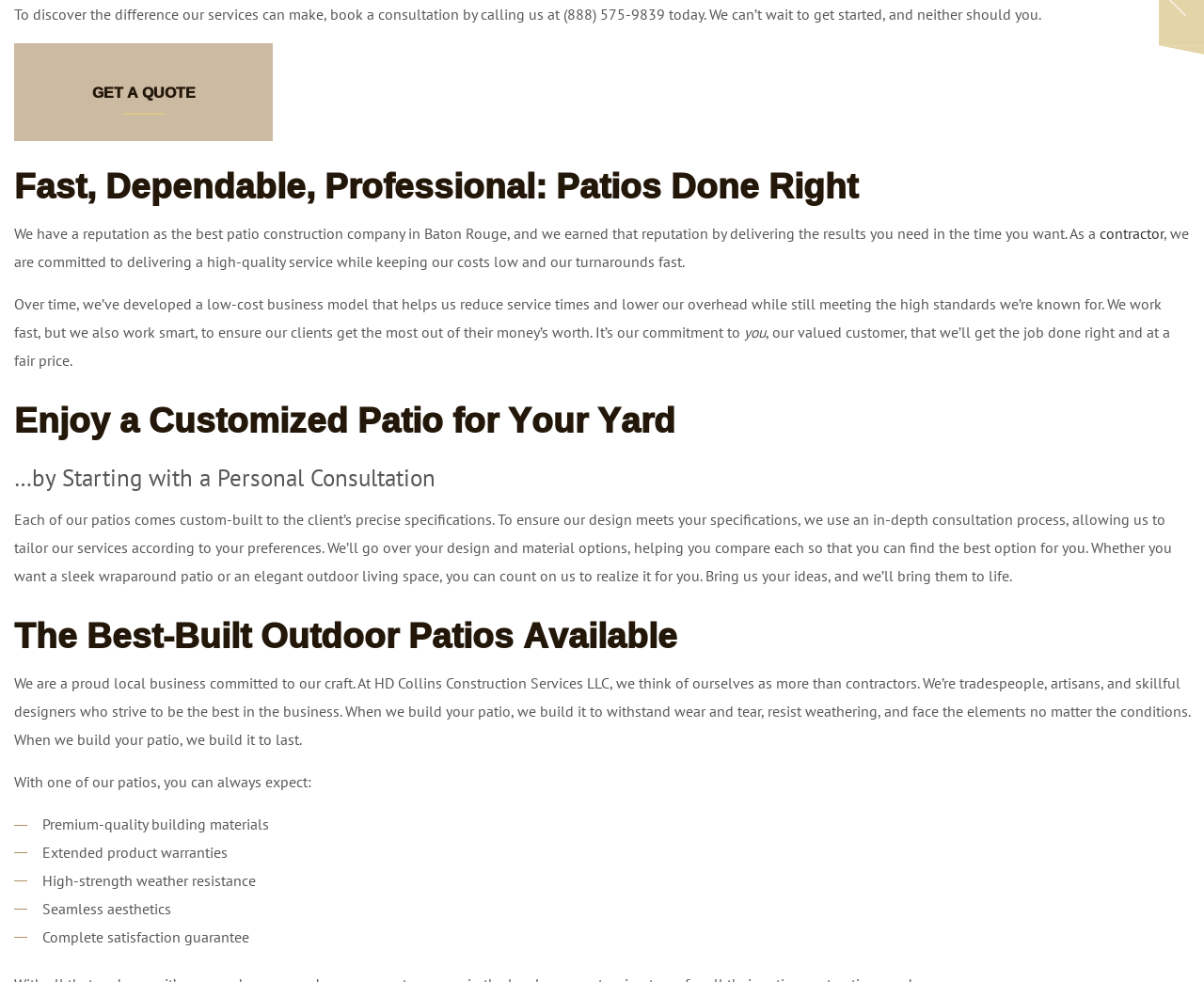Please predict the bounding box coordinates (top-left x, top-left y, bottom-right x, bottom-right y) for the UI element in the screenshot that fits the description: contractor

[0.913, 0.228, 0.966, 0.247]